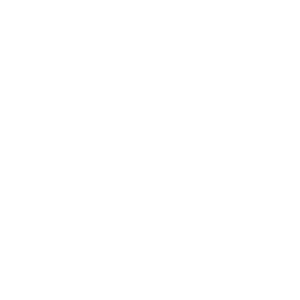Elaborate on the elements present in the image.

The image compares two popular skincare products: Curél and CeraVe moisturizers. Positioned within an informative article that discusses the benefits and properties of these brands, the graphic highlights their differences and similarities, particularly regarding hydration and skin absorption. This visual aid is part of a section that aims to help readers make informed choices about which moisturizer might be better suited for their skin types, especially for dry skin enthusiasts. The focus is on the efficacy of each product in providing moisture and promoting skin health.